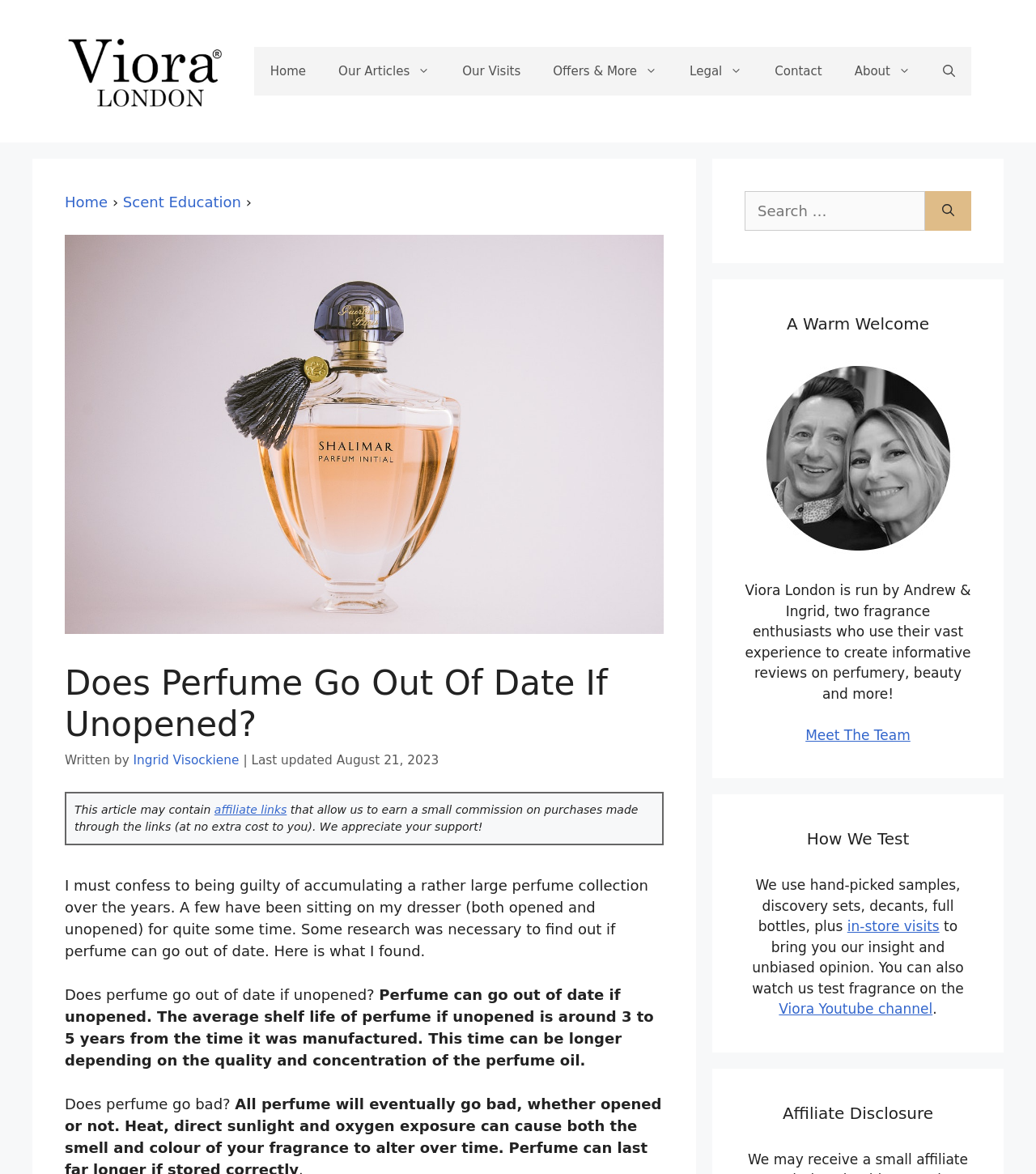Please specify the bounding box coordinates of the clickable region to carry out the following instruction: "Search for perfume". The coordinates should be four float numbers between 0 and 1, in the format [left, top, right, bottom].

[0.719, 0.163, 0.893, 0.197]